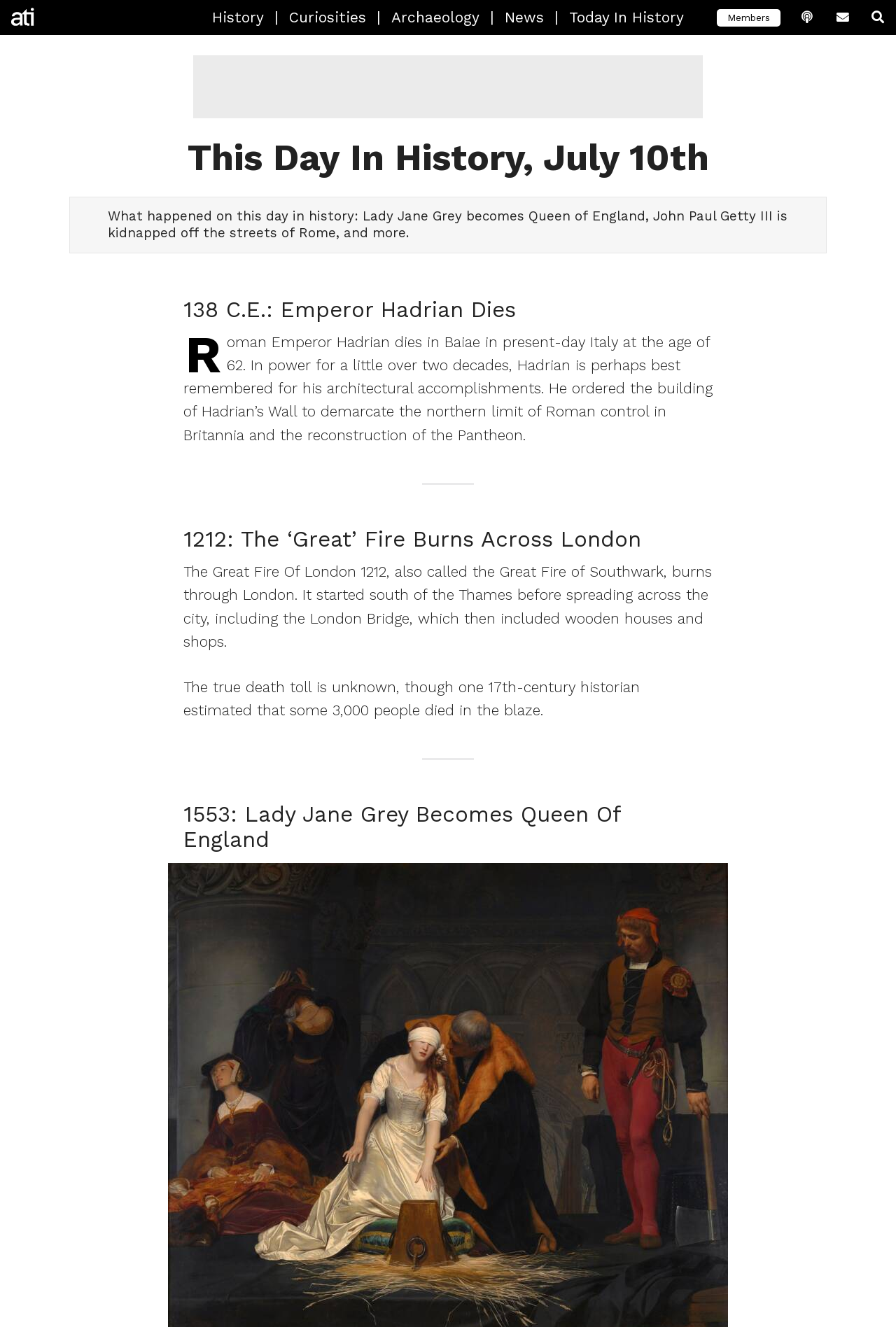Please identify the bounding box coordinates of the clickable area that will allow you to execute the instruction: "go to History page".

[0.225, 0.0, 0.306, 0.026]